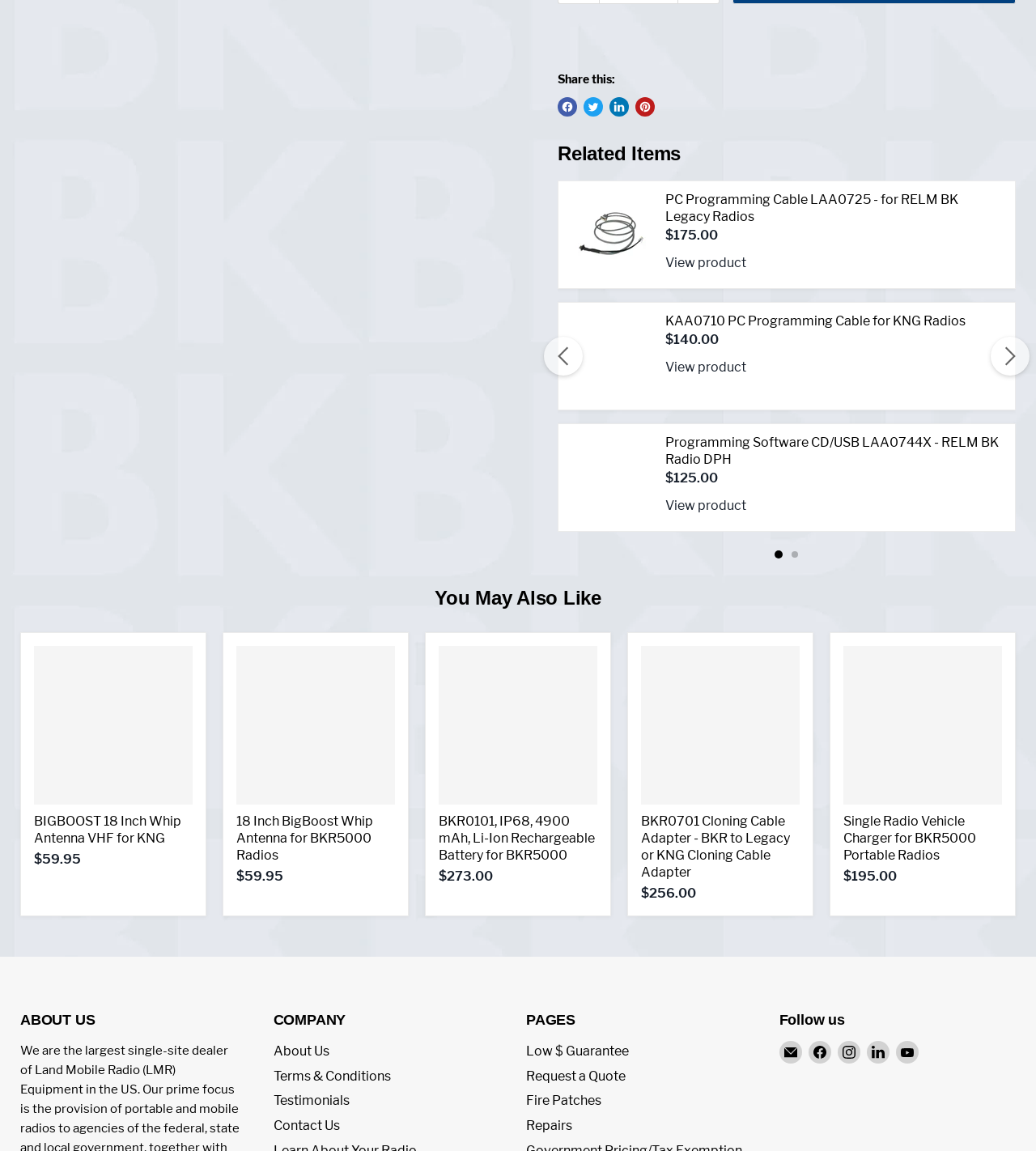Identify the bounding box coordinates of the part that should be clicked to carry out this instruction: "View BIGBOOST 18 Inch Whip Antenna VHF for KNG".

[0.033, 0.706, 0.186, 0.735]